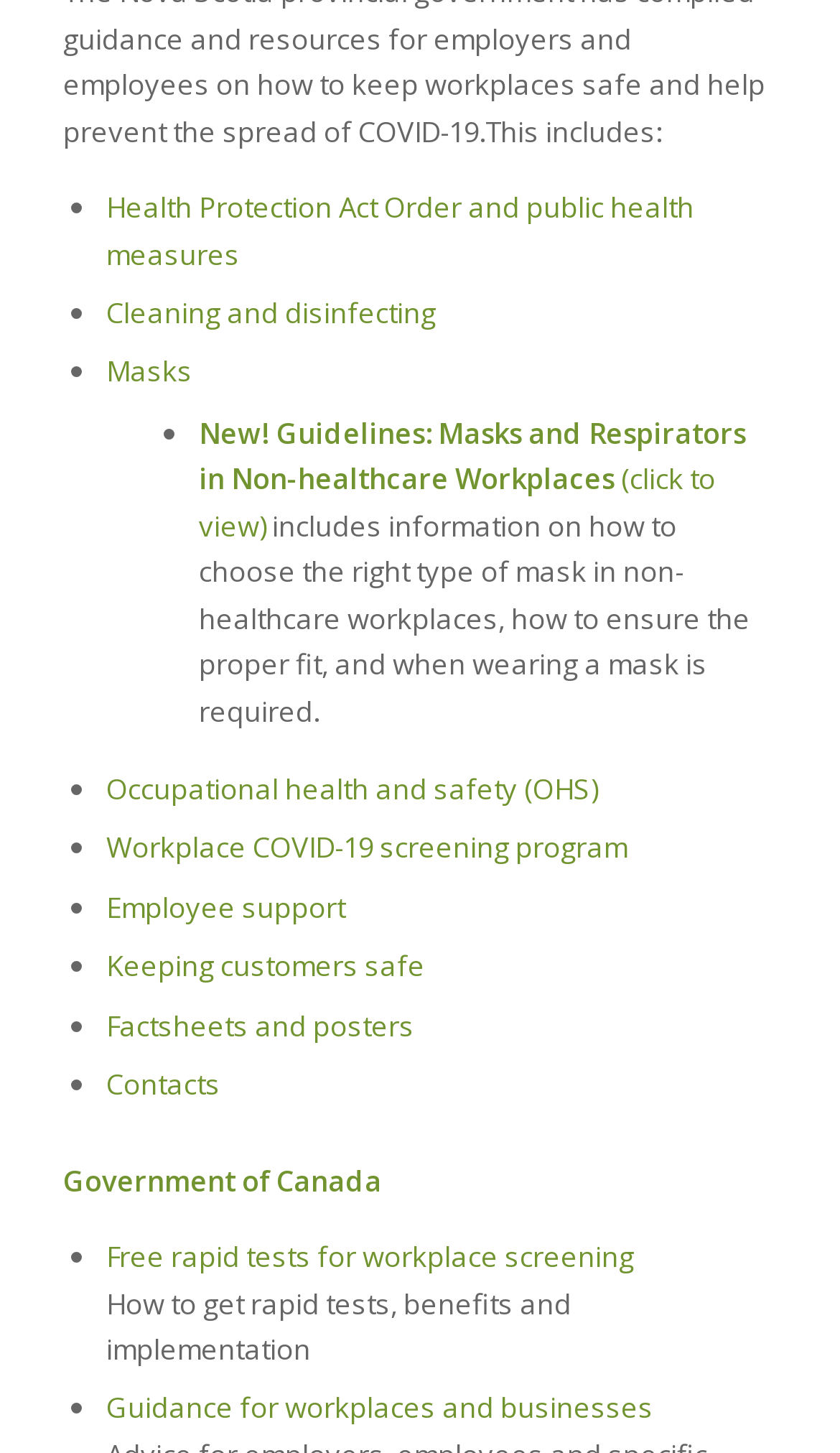Determine the bounding box coordinates of the element that should be clicked to execute the following command: "Access factsheets and posters".

[0.126, 0.692, 0.501, 0.719]